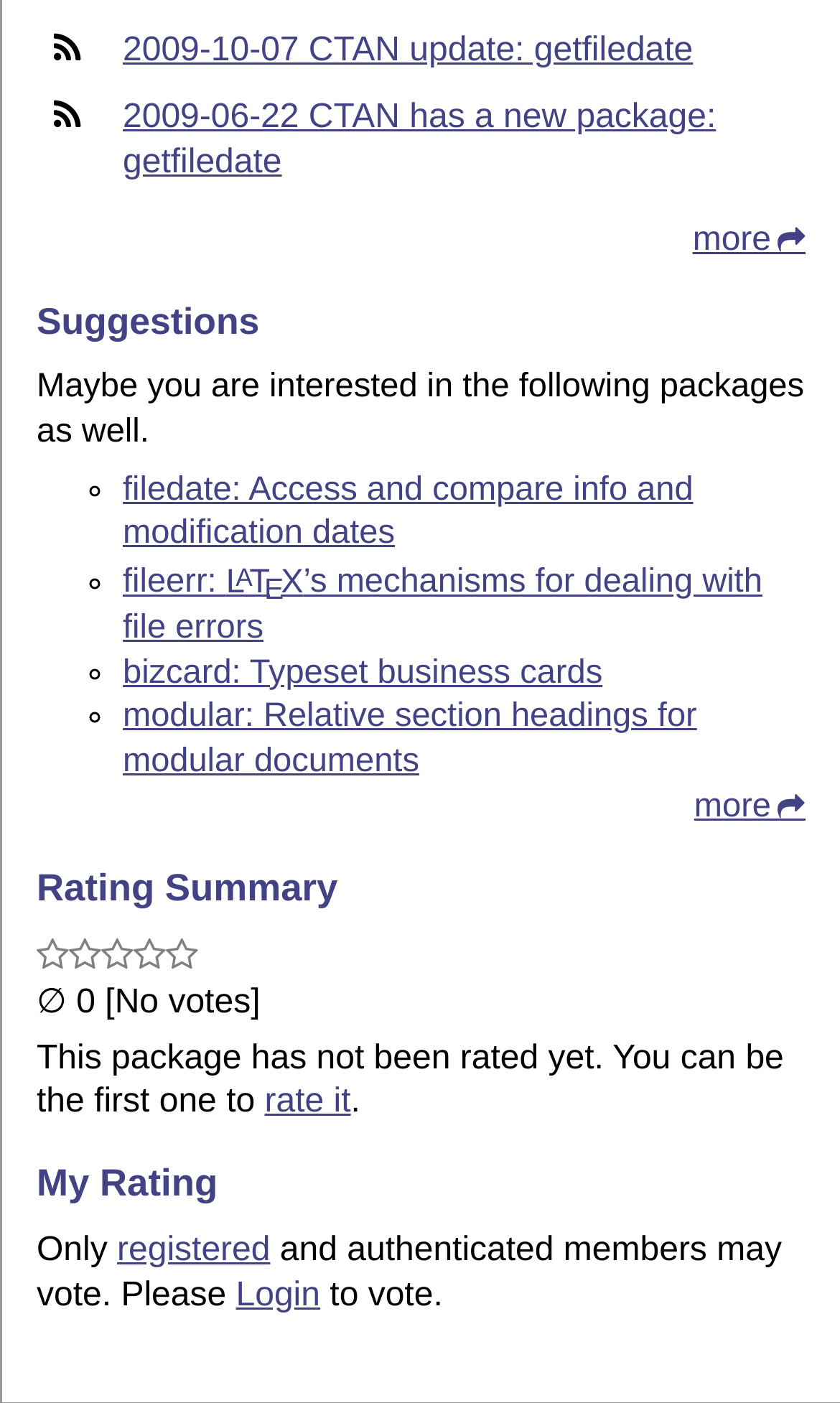Please reply with a single word or brief phrase to the question: 
How many list markers are there in the Suggestions section?

4